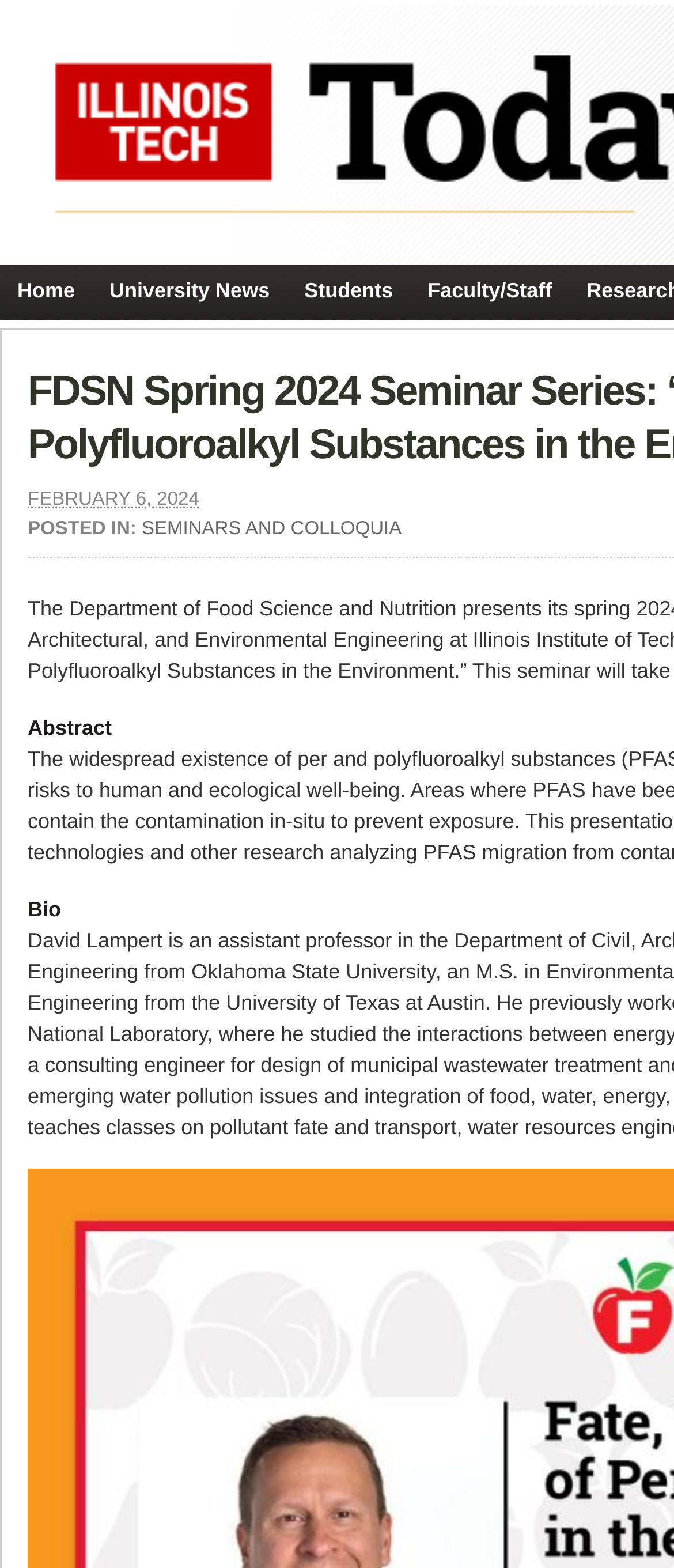Find the UI element described as: "Seminars and Colloquia" and predict its bounding box coordinates. Ensure the coordinates are four float numbers between 0 and 1, [left, top, right, bottom].

[0.21, 0.331, 0.596, 0.344]